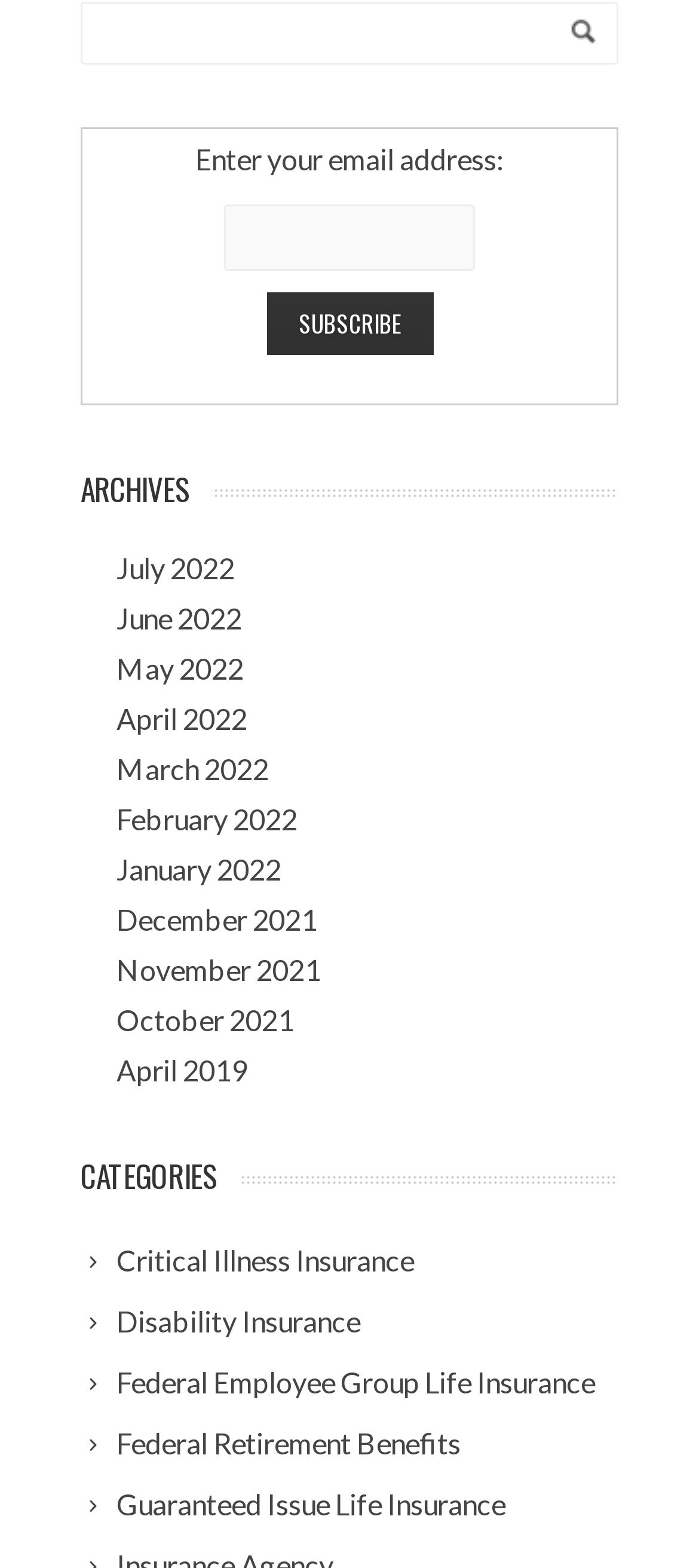Provide a short answer using a single word or phrase for the following question: 
What is the button text below the second textbox?

Subscribe